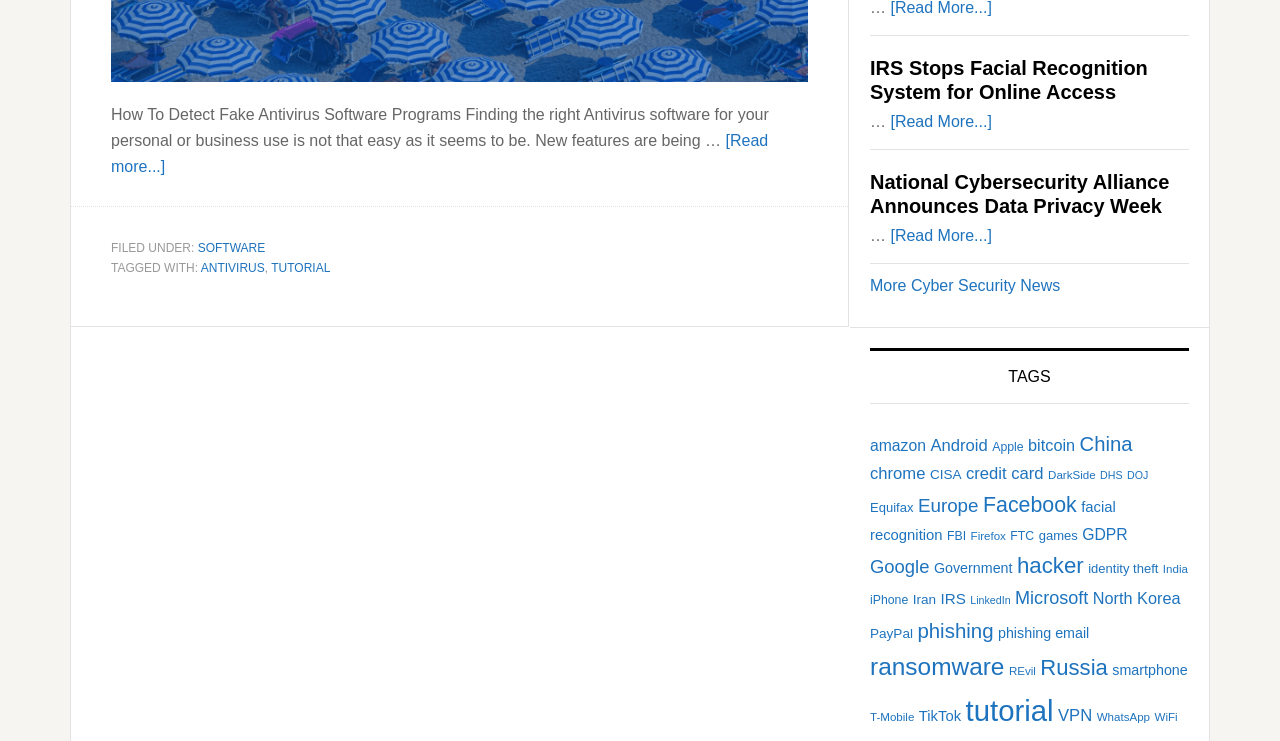Find the bounding box coordinates of the element to click in order to complete the given instruction: "View more Cyber Security News."

[0.68, 0.374, 0.828, 0.397]